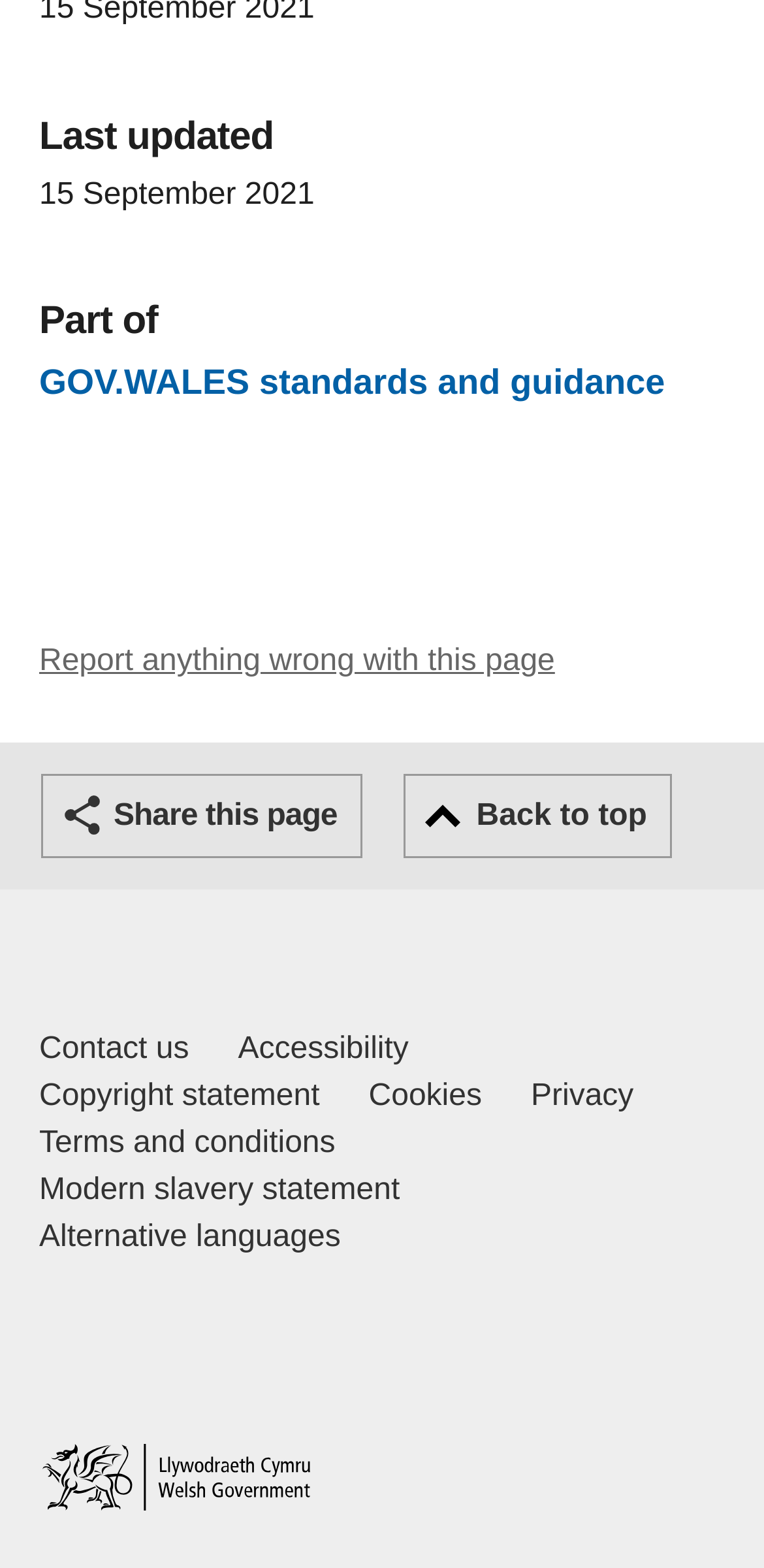Please provide a comprehensive answer to the question below using the information from the image: What is the purpose of the 'Back to top' button?

The 'Back to top' button is located at the bottom of the webpage, and its purpose is to allow users to quickly scroll back to the top of the webpage, likely to facilitate easy navigation.